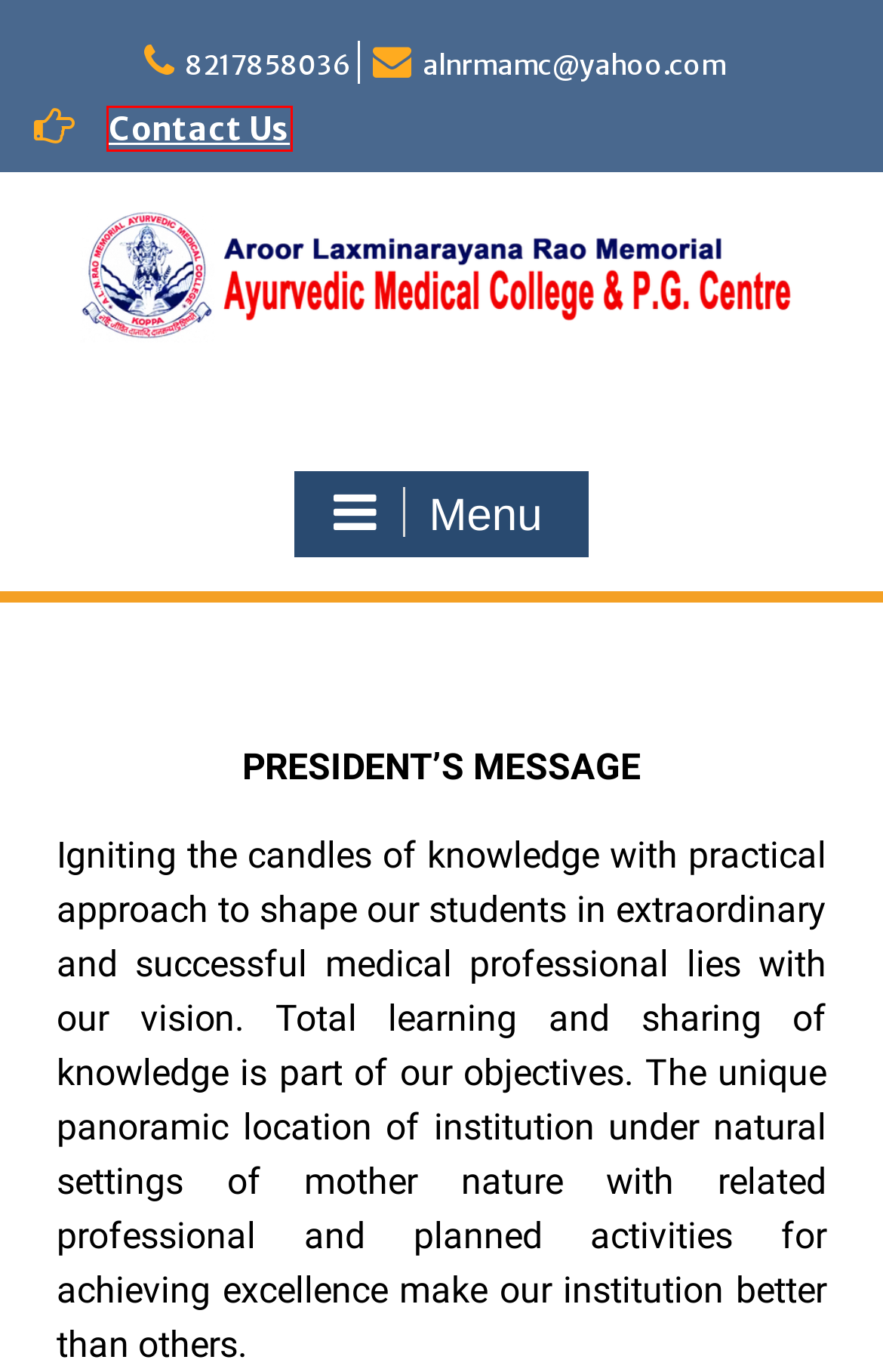Examine the screenshot of a webpage with a red rectangle bounding box. Select the most accurate webpage description that matches the new webpage after clicking the element within the bounding box. Here are the candidates:
A. CME
B. September 2021
C. Journals
D. October 2022
E. August 2021
F. Home - WEN Themes
G. Contact Us
H. September 2019

G